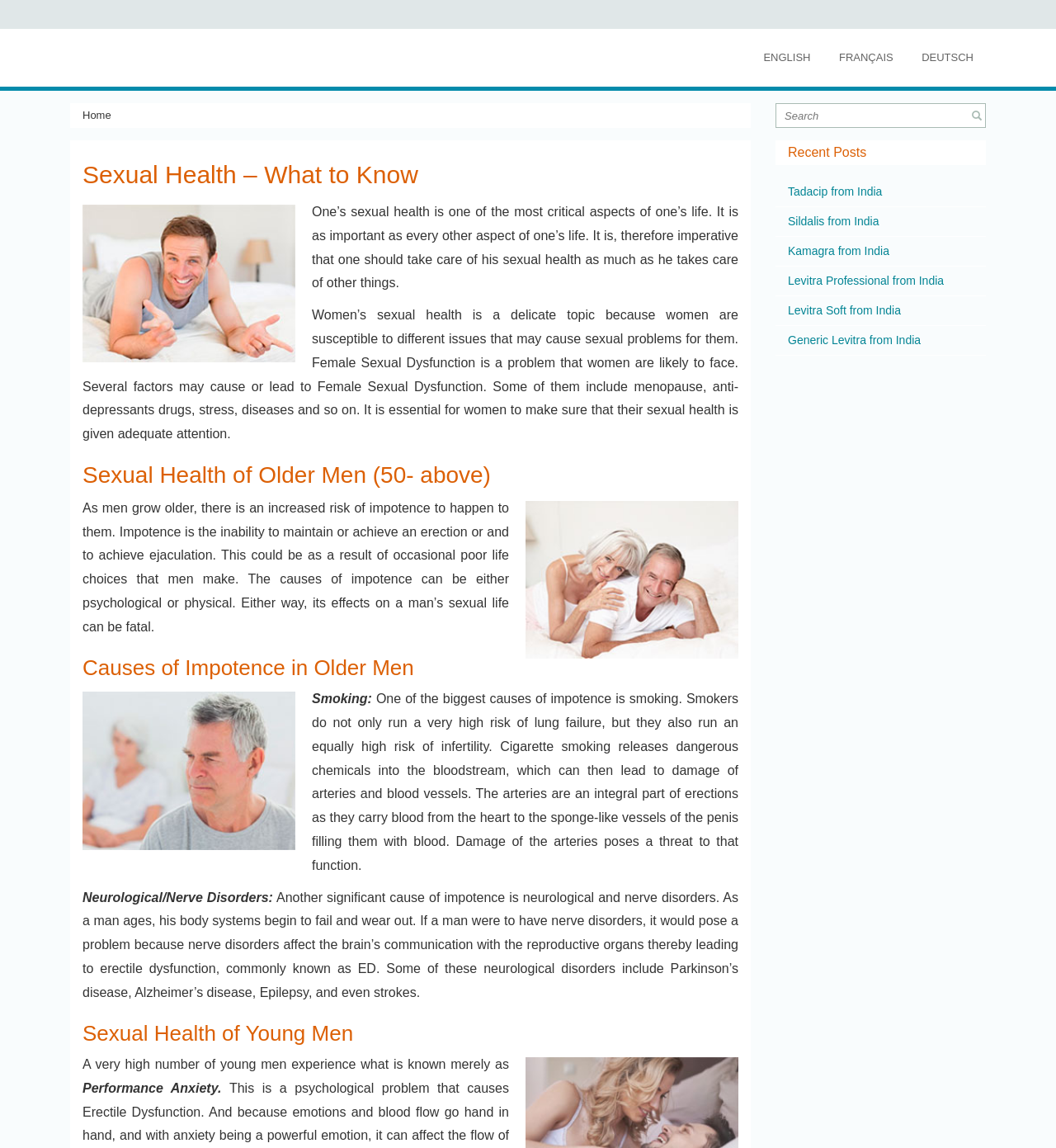Please specify the bounding box coordinates of the area that should be clicked to accomplish the following instruction: "Read the article by 'ZAYN SEO'". The coordinates should consist of four float numbers between 0 and 1, i.e., [left, top, right, bottom].

None